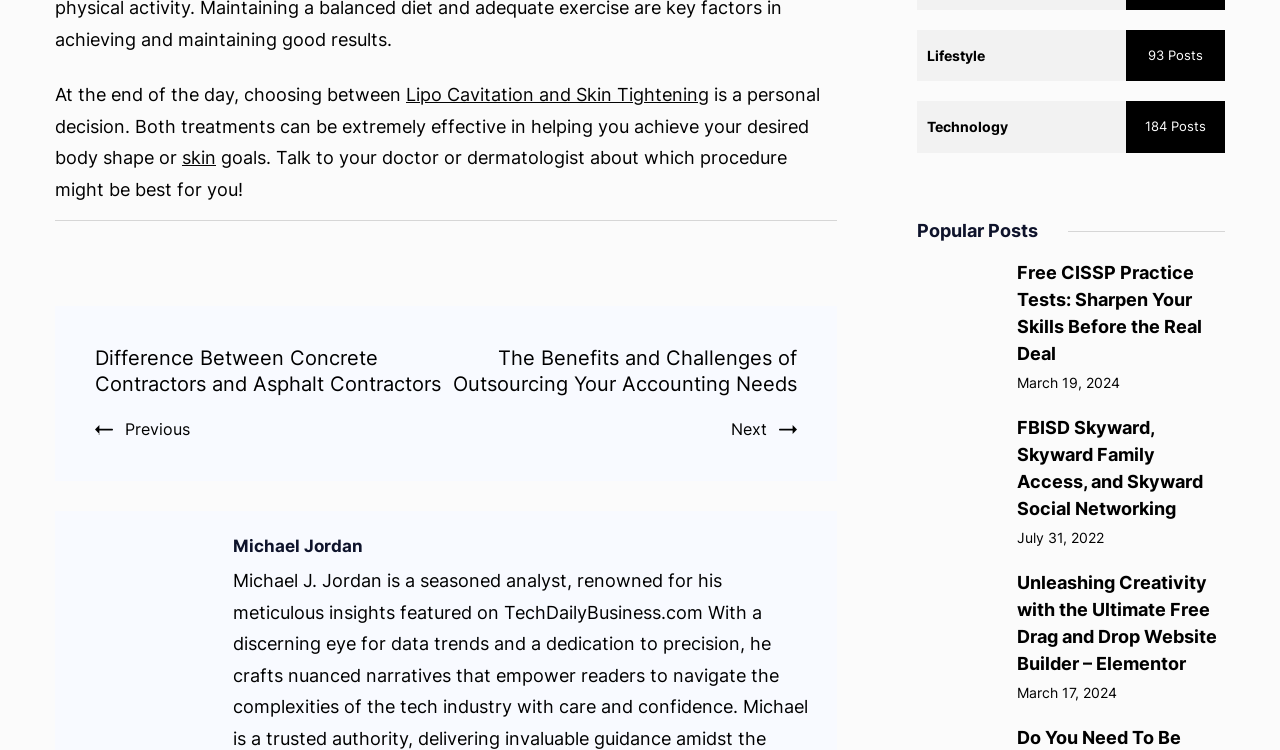How many posts are categorized under 'Lifestyle'?
From the screenshot, provide a brief answer in one word or phrase.

93